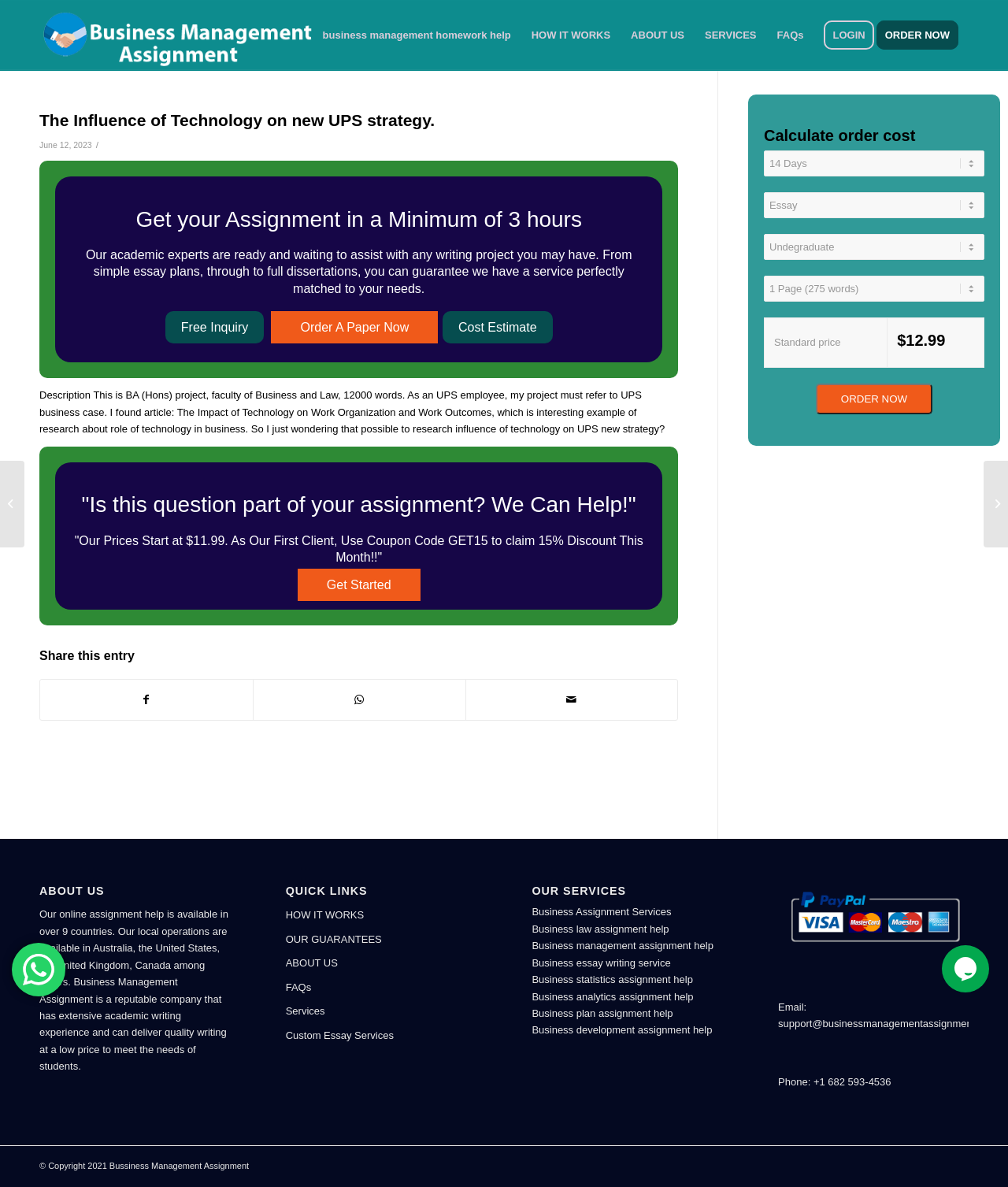Find the bounding box coordinates of the clickable element required to execute the following instruction: "Calculate order cost". Provide the coordinates as four float numbers between 0 and 1, i.e., [left, top, right, bottom].

[0.758, 0.107, 0.977, 0.122]